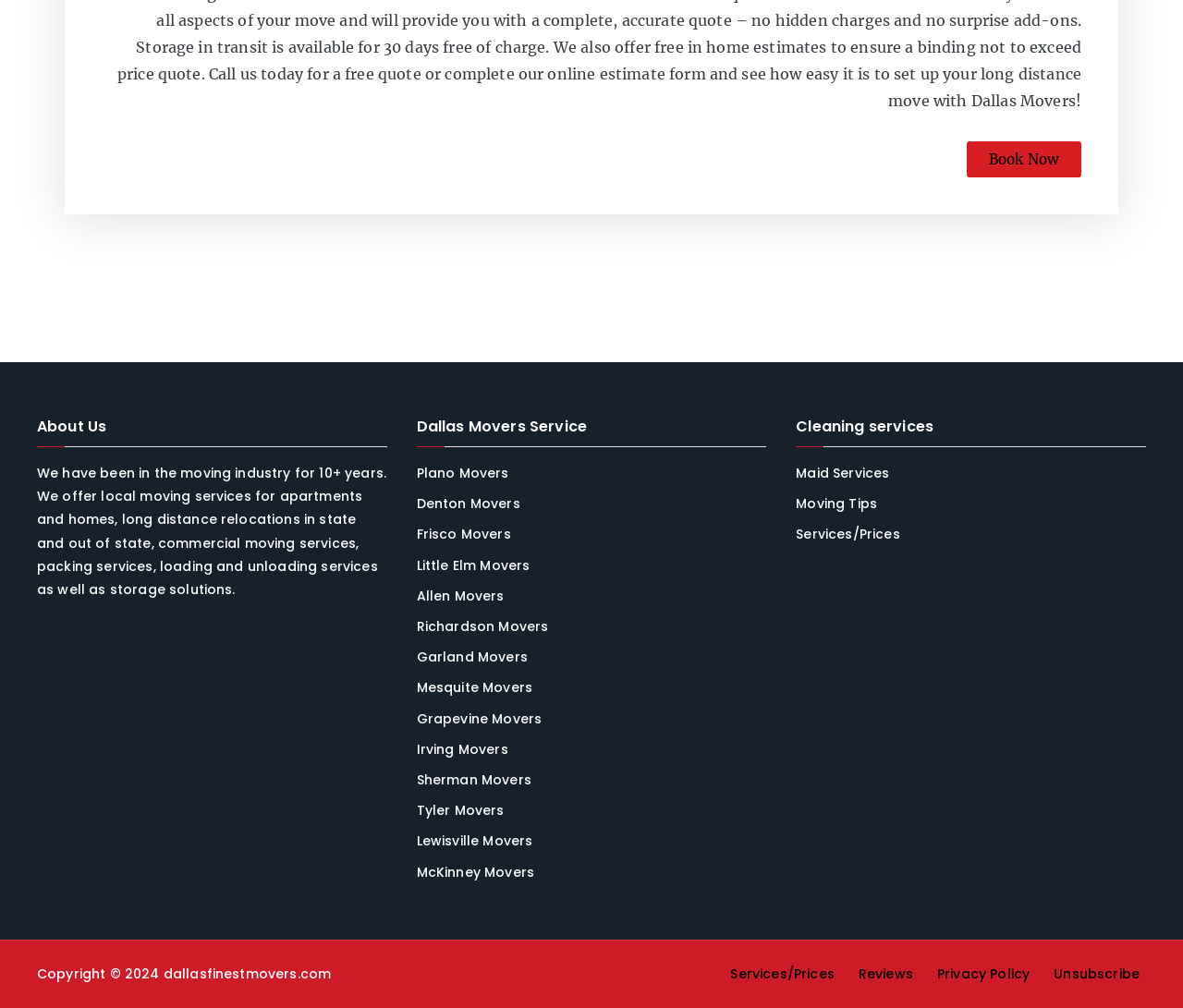Locate the bounding box coordinates of the region to be clicked to comply with the following instruction: "Read Reviews". The coordinates must be four float numbers between 0 and 1, in the form [left, top, right, bottom].

[0.72, 0.955, 0.777, 0.978]